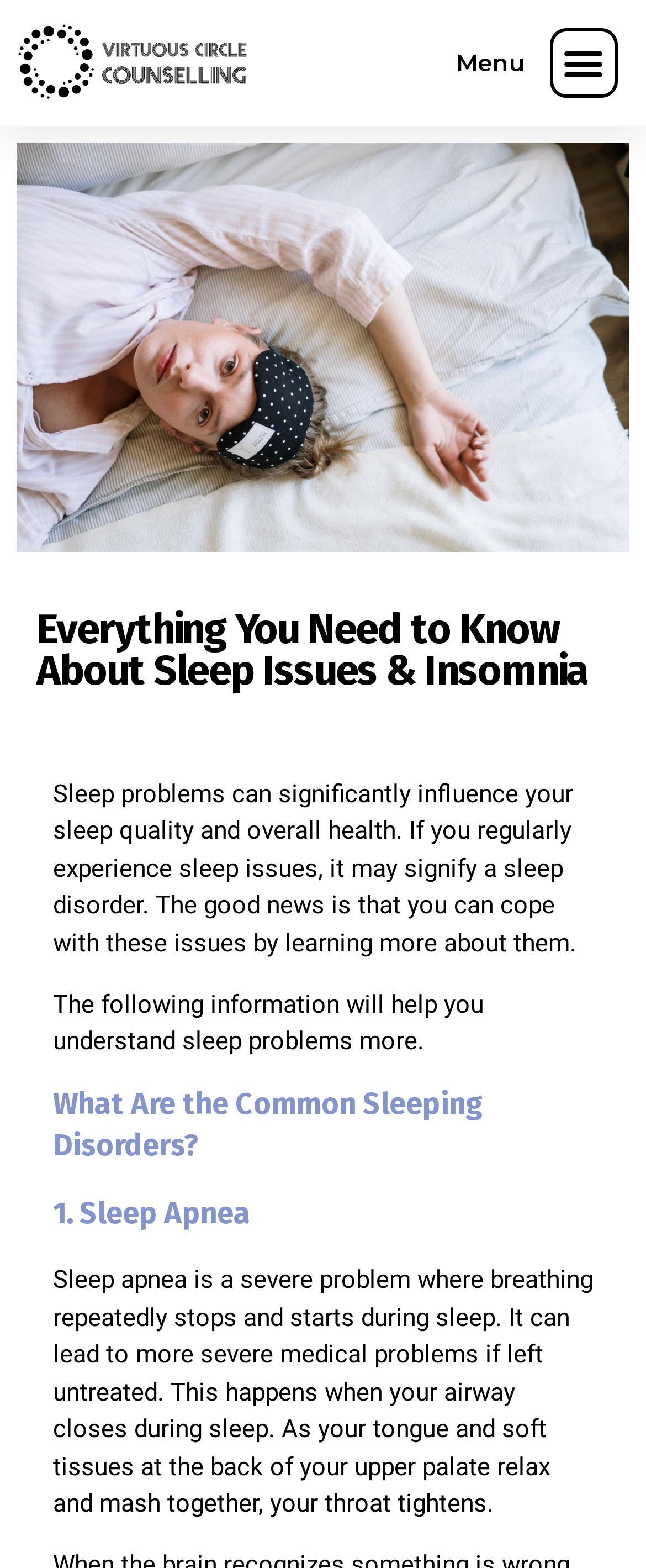What is the name of the counseling service?
Use the information from the screenshot to give a comprehensive response to the question.

The webpage has a link and an image with the text 'Virtuous Circle Counselling', which suggests that it is the name of a counseling service.